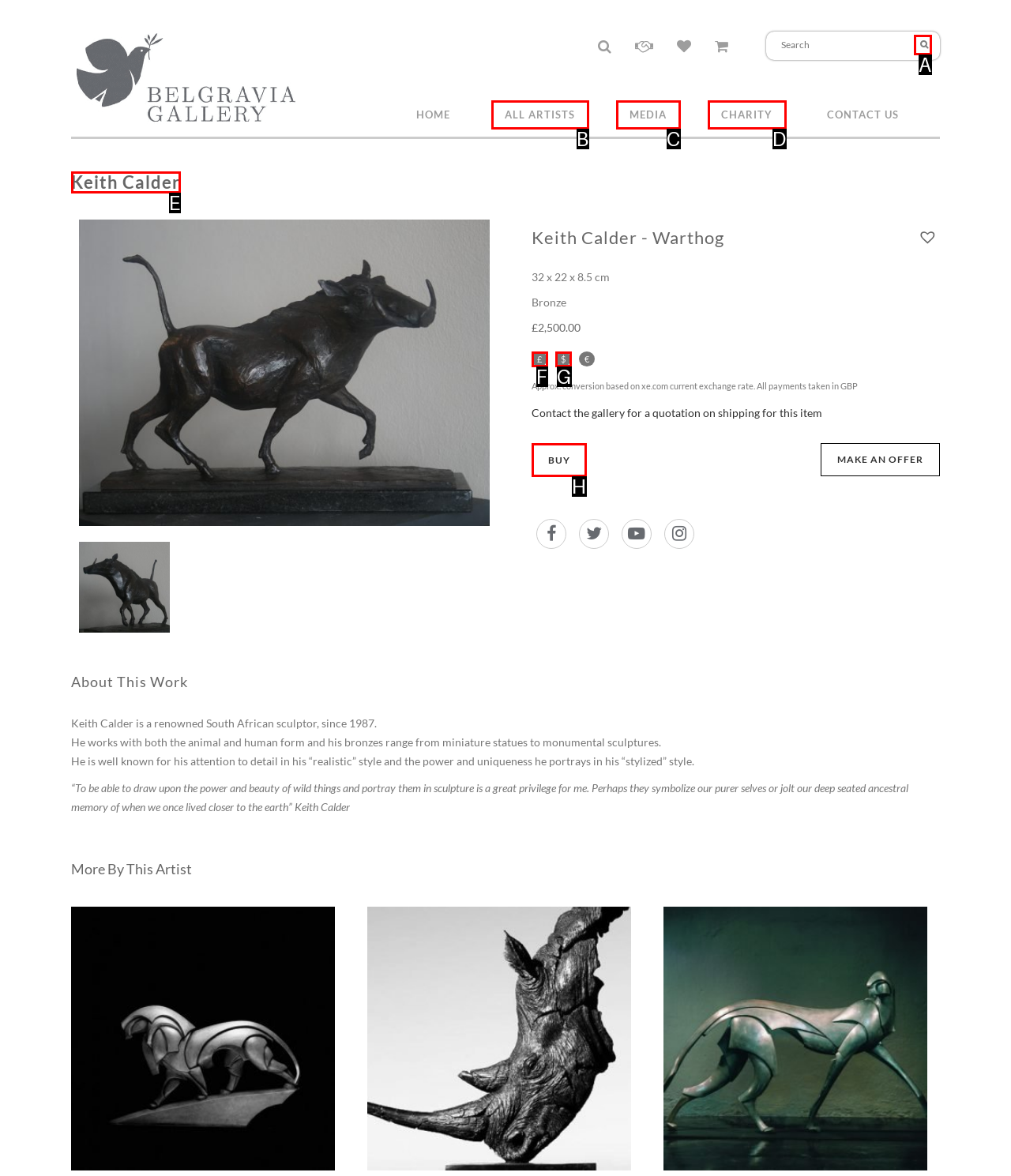Point out which UI element to click to complete this task: Buy the Warthog sculpture
Answer with the letter corresponding to the right option from the available choices.

H